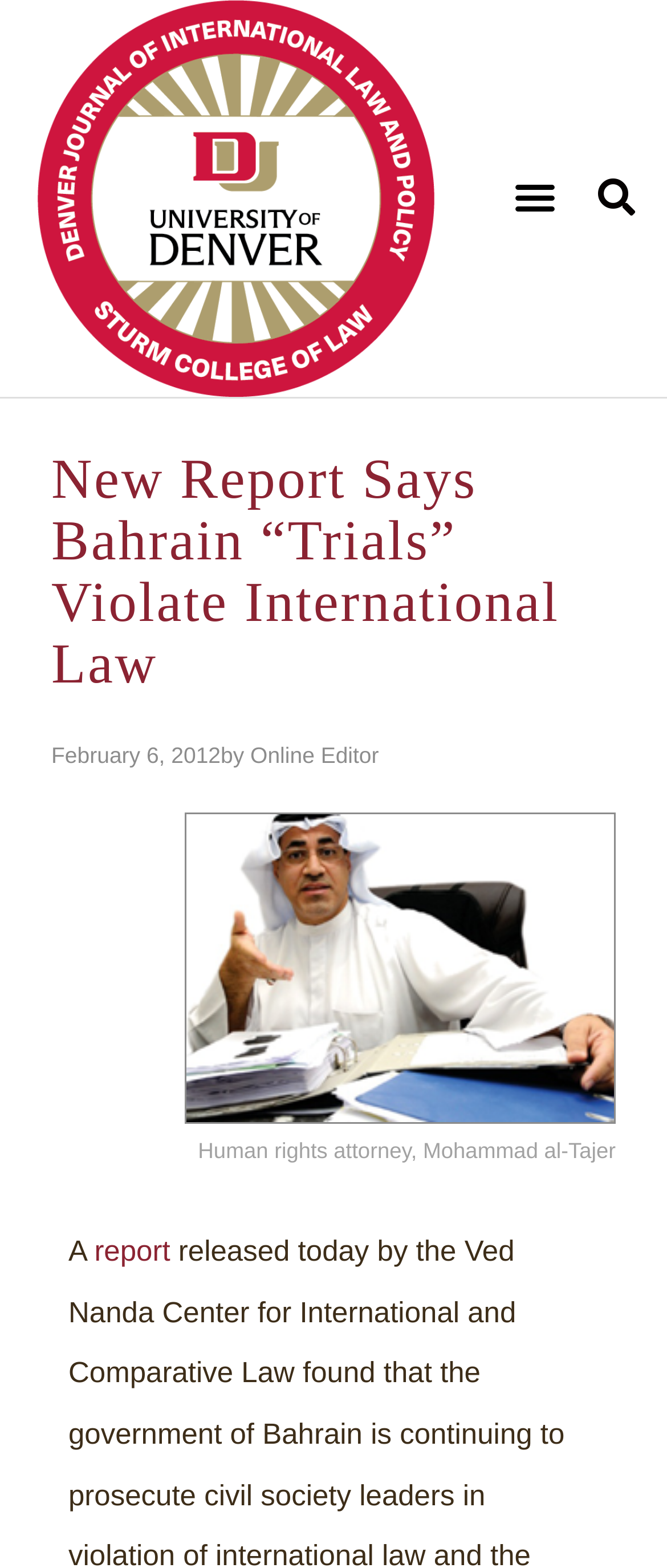Give a one-word or short phrase answer to this question: 
What is the name of the person in the image?

Mohammad al-Tajer